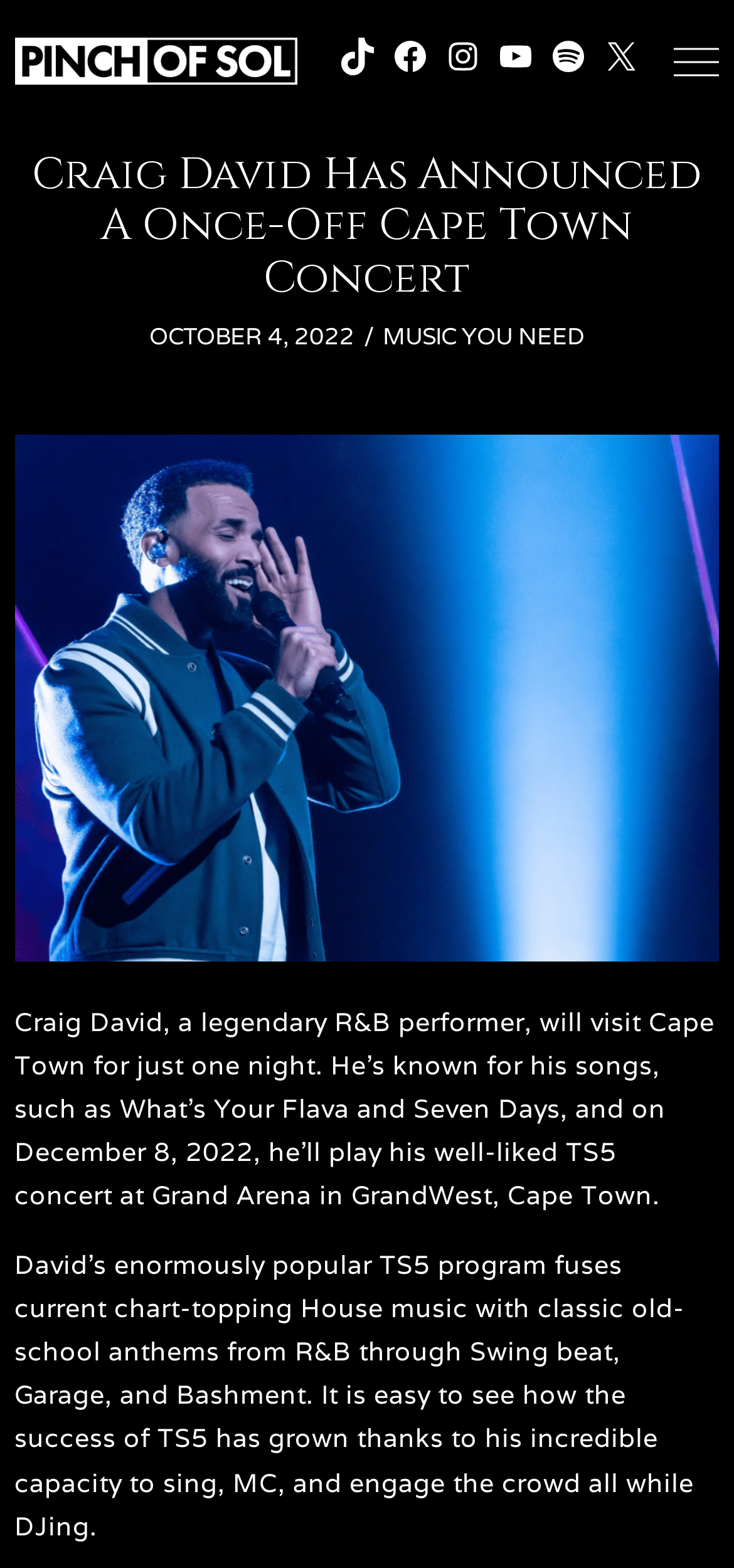Determine the bounding box coordinates of the clickable region to execute the instruction: "Click the TikTok link". The coordinates should be four float numbers between 0 and 1, denoted as [left, top, right, bottom].

[0.462, 0.024, 0.513, 0.048]